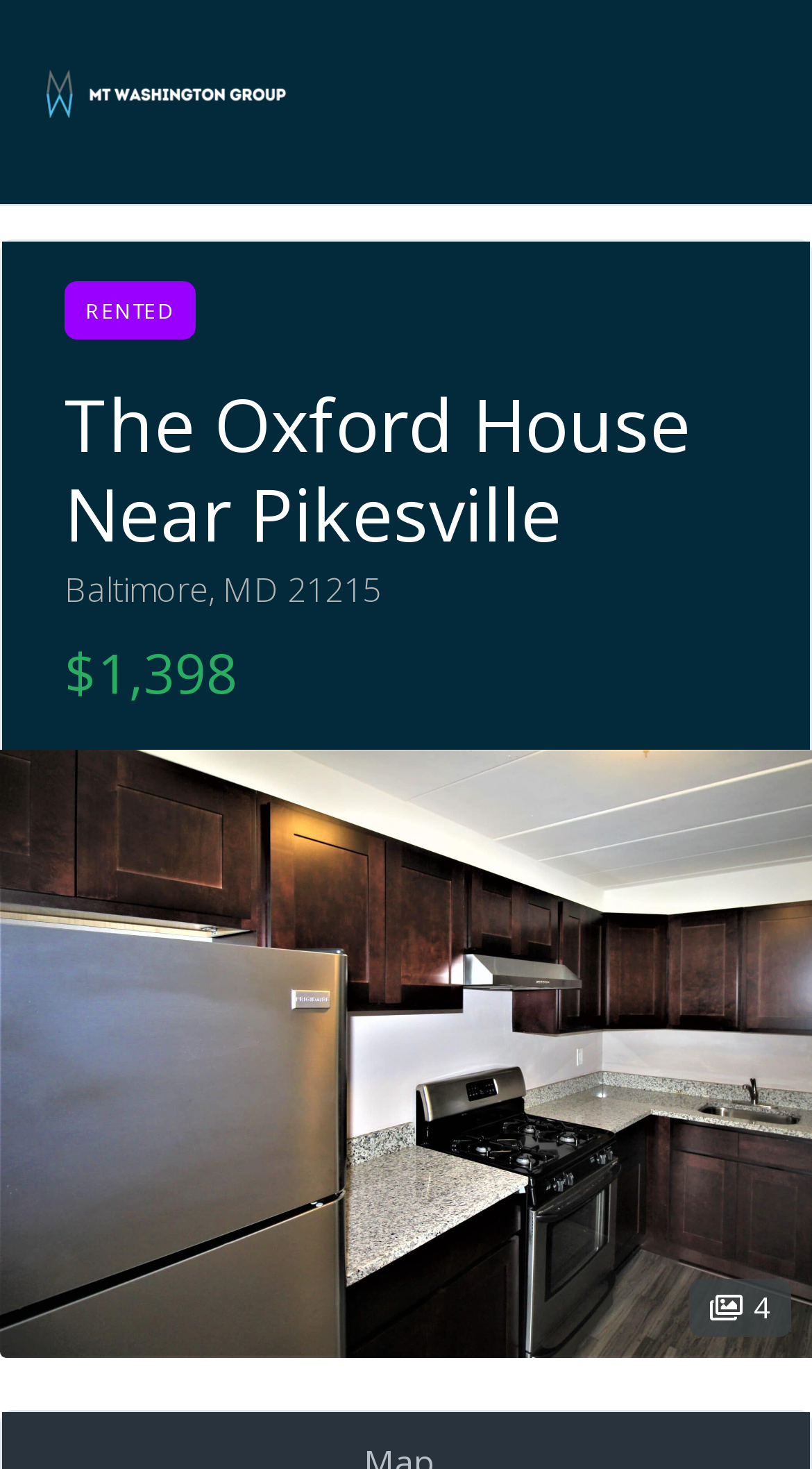Identify the main title of the webpage and generate its text content.

The Oxford House Near Pikesville